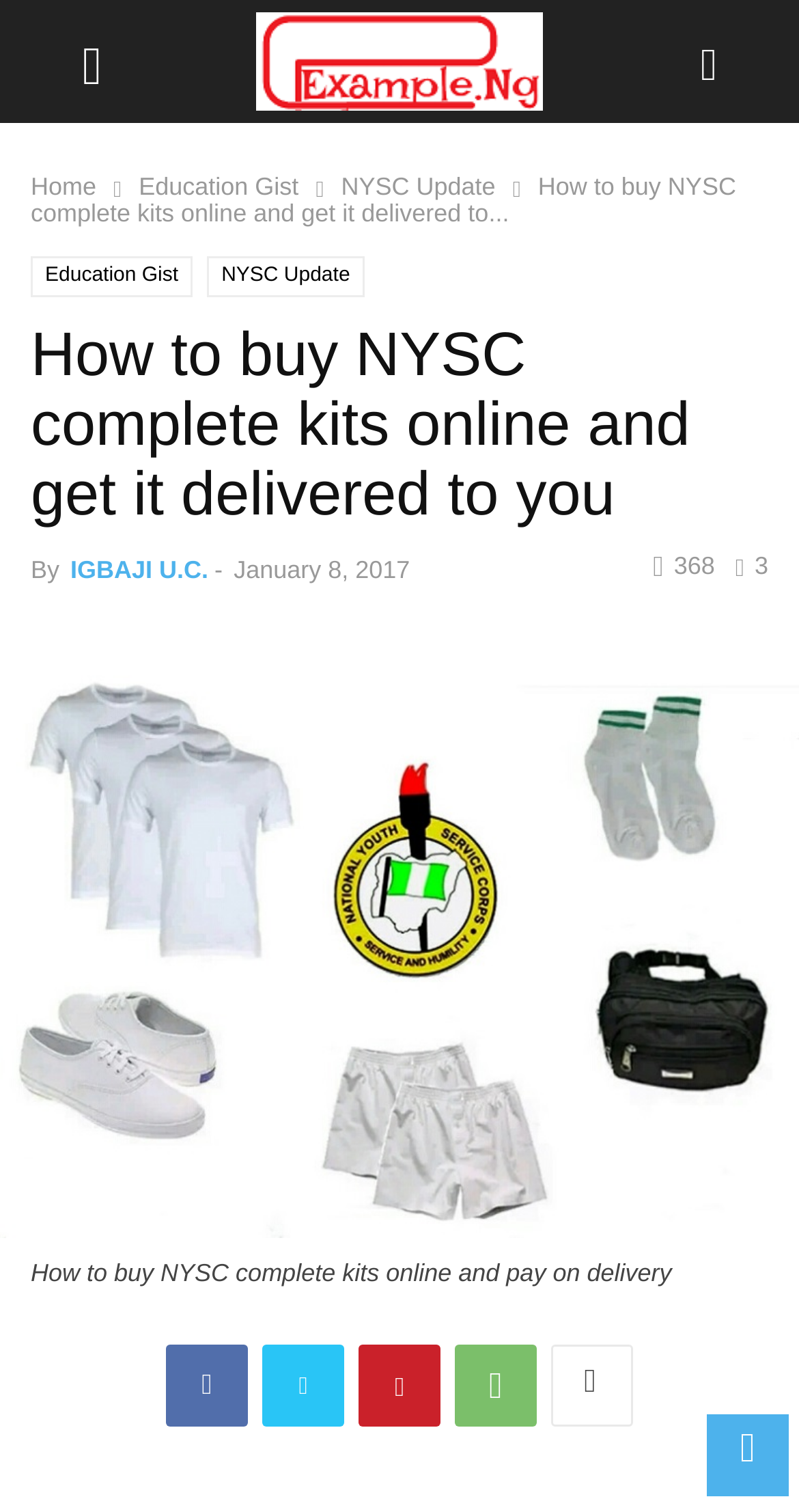Please identify the bounding box coordinates of the element that needs to be clicked to perform the following instruction: "Click on Home".

[0.038, 0.114, 0.121, 0.133]